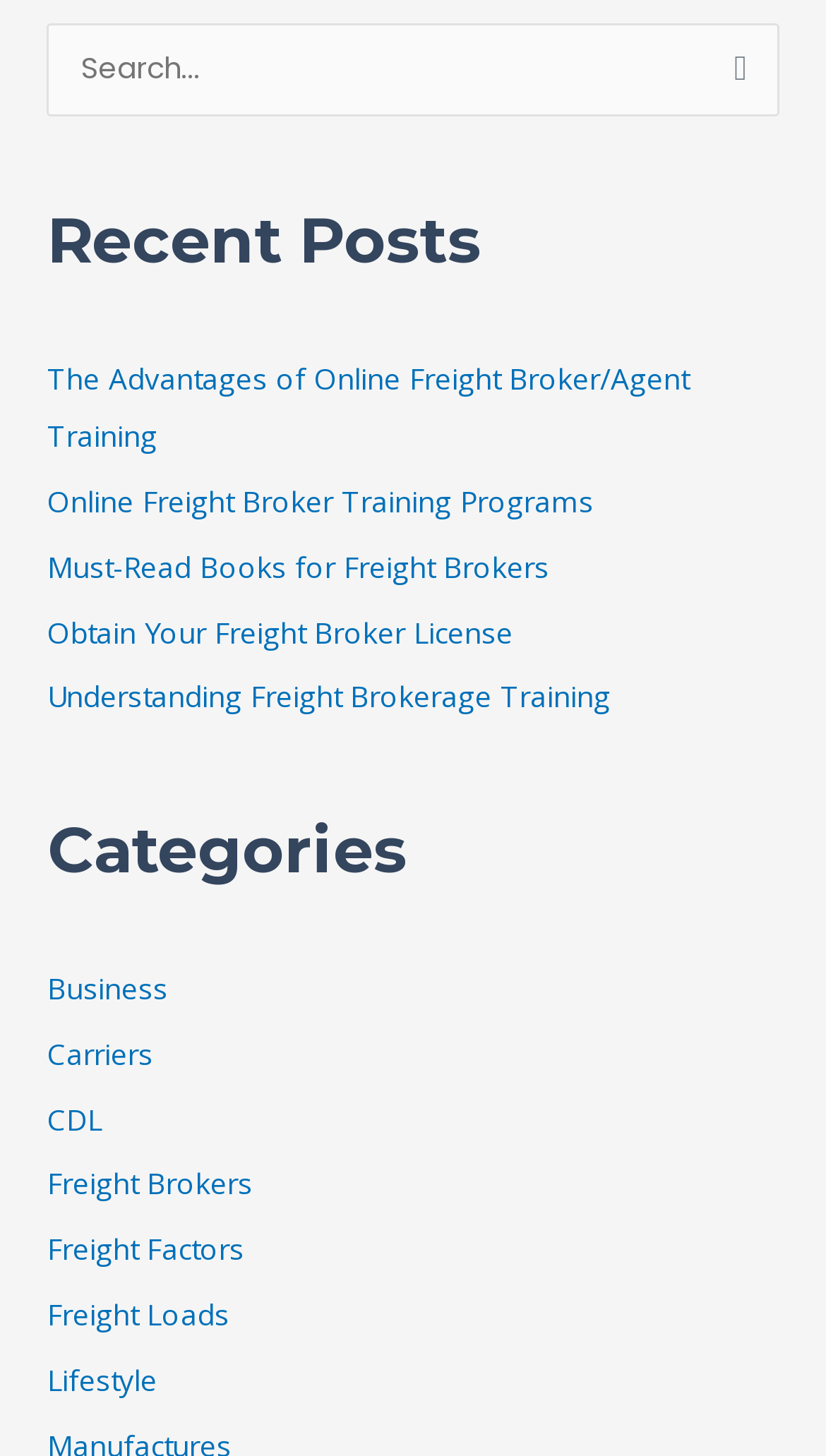Give a succinct answer to this question in a single word or phrase: 
What is the primary topic of the webpage?

Freight brokerage